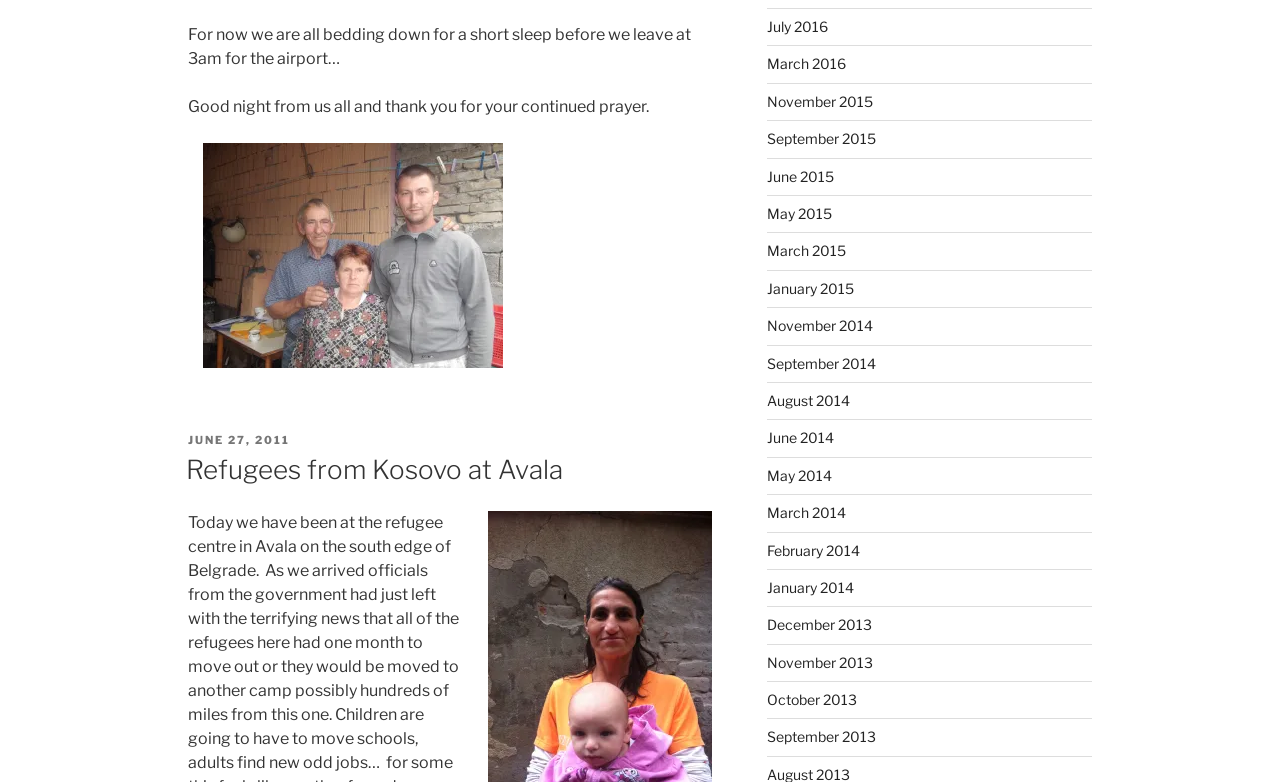What is the author's intention in the post?
Please answer using one word or phrase, based on the screenshot.

Thanking readers